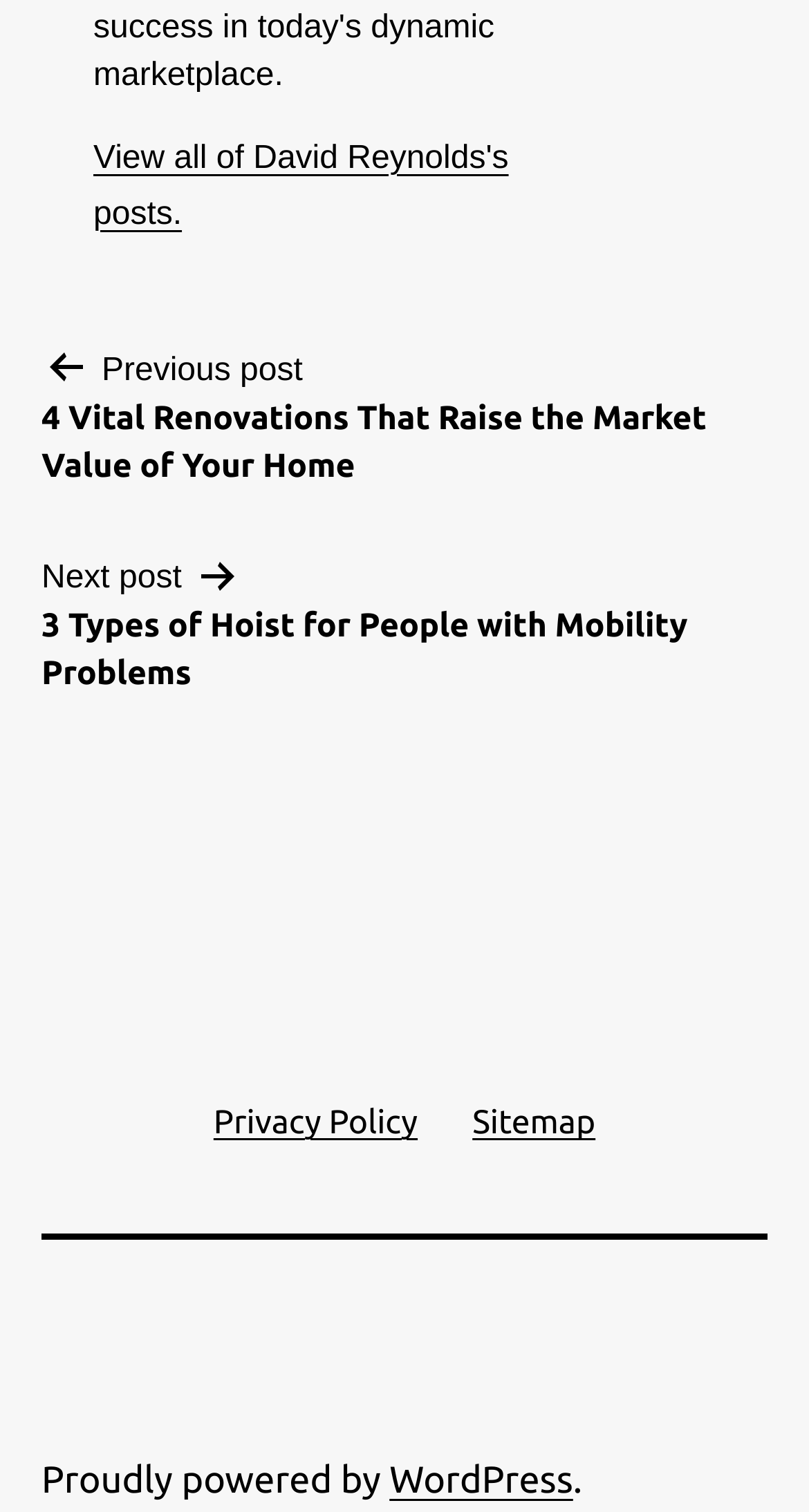Please examine the image and provide a detailed answer to the question: What is the title of the previous post?

The link 'Previous post 4 Vital Renovations That Raise the Market Value of Your Home' indicates that the previous post is titled '4 Vital Renovations That Raise the Market Value of Your Home'.